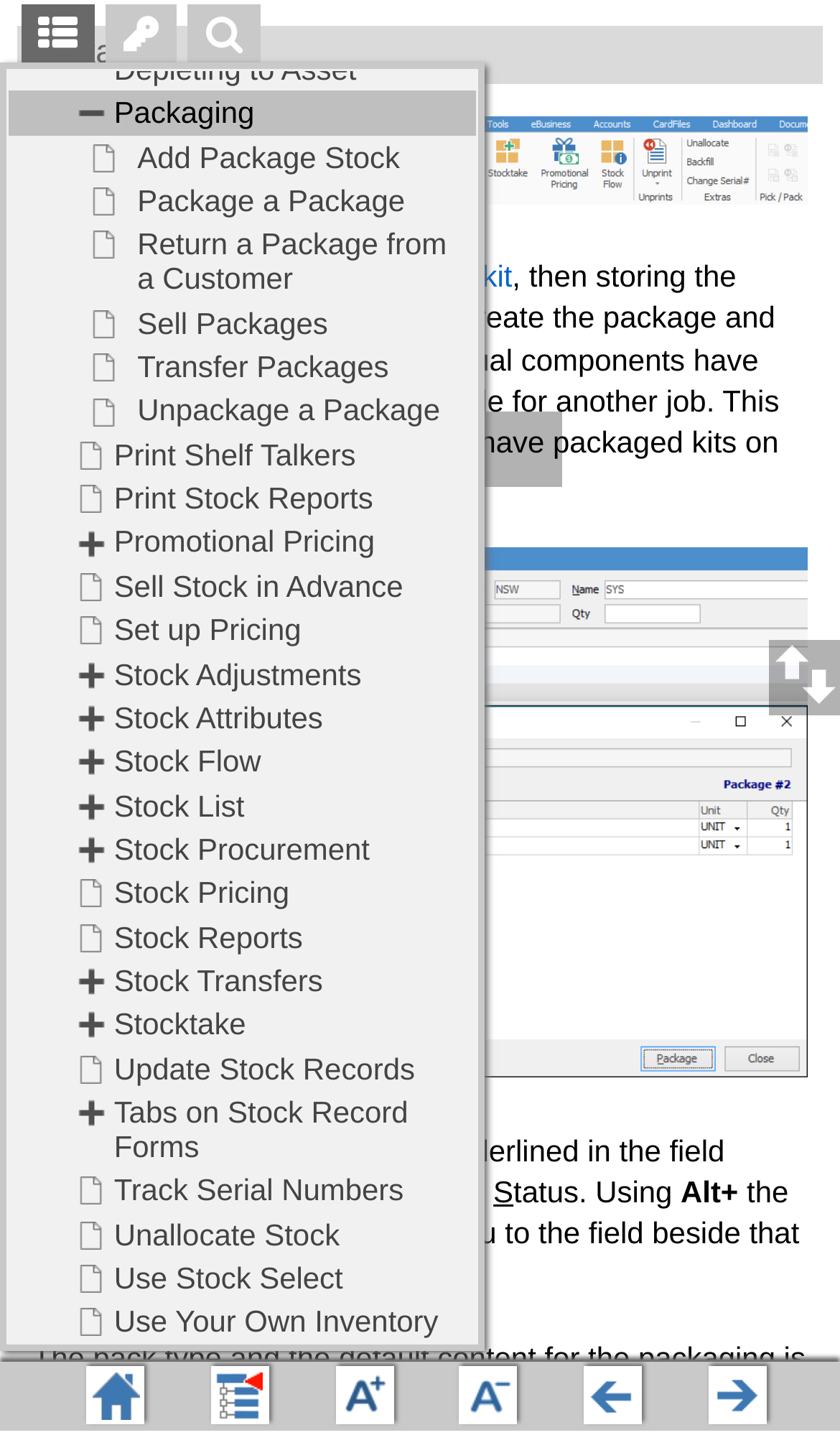Please reply with a single word or brief phrase to the question: 
What is the image above the text 'Packaging is, in effect, creating a kit'?

packaging in header